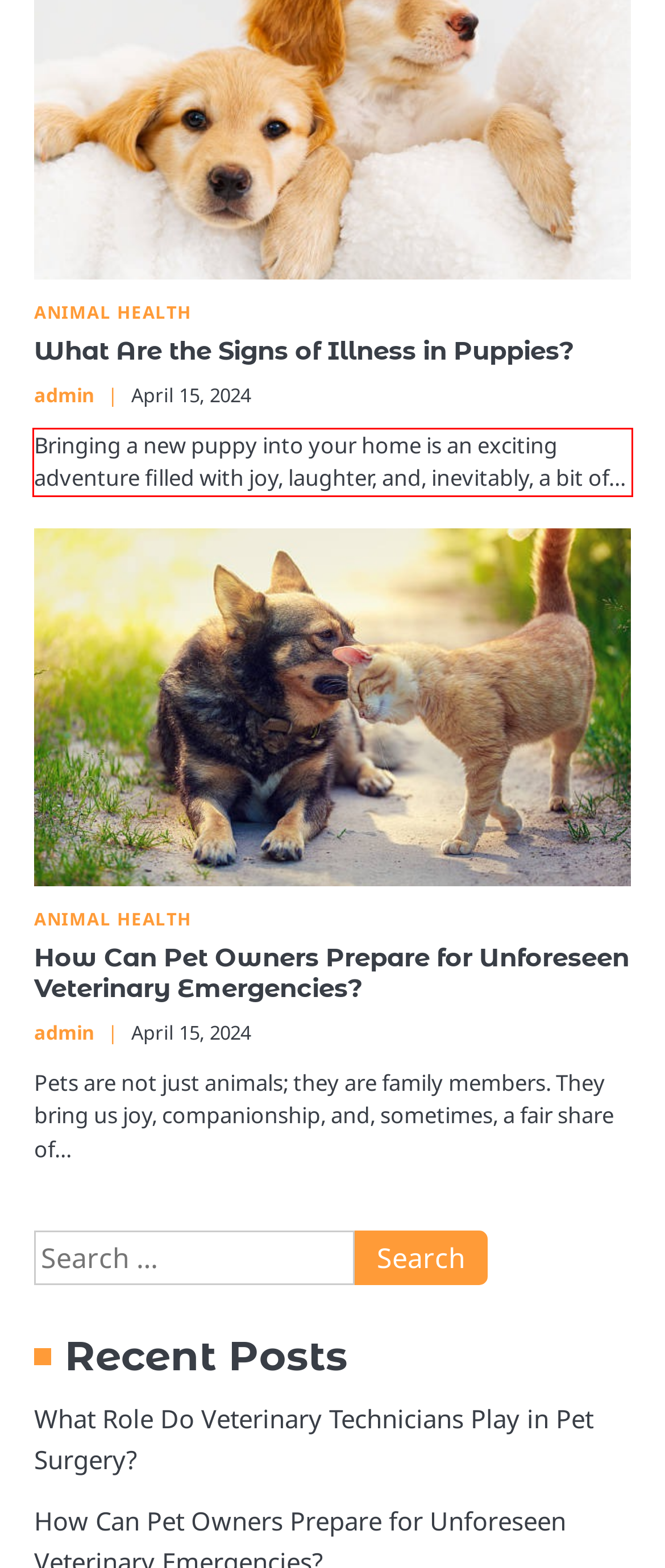Within the screenshot of a webpage, identify the red bounding box and perform OCR to capture the text content it contains.

Bringing a new puppy into your home is an exciting adventure filled with joy, laughter, and, inevitably, a bit of…